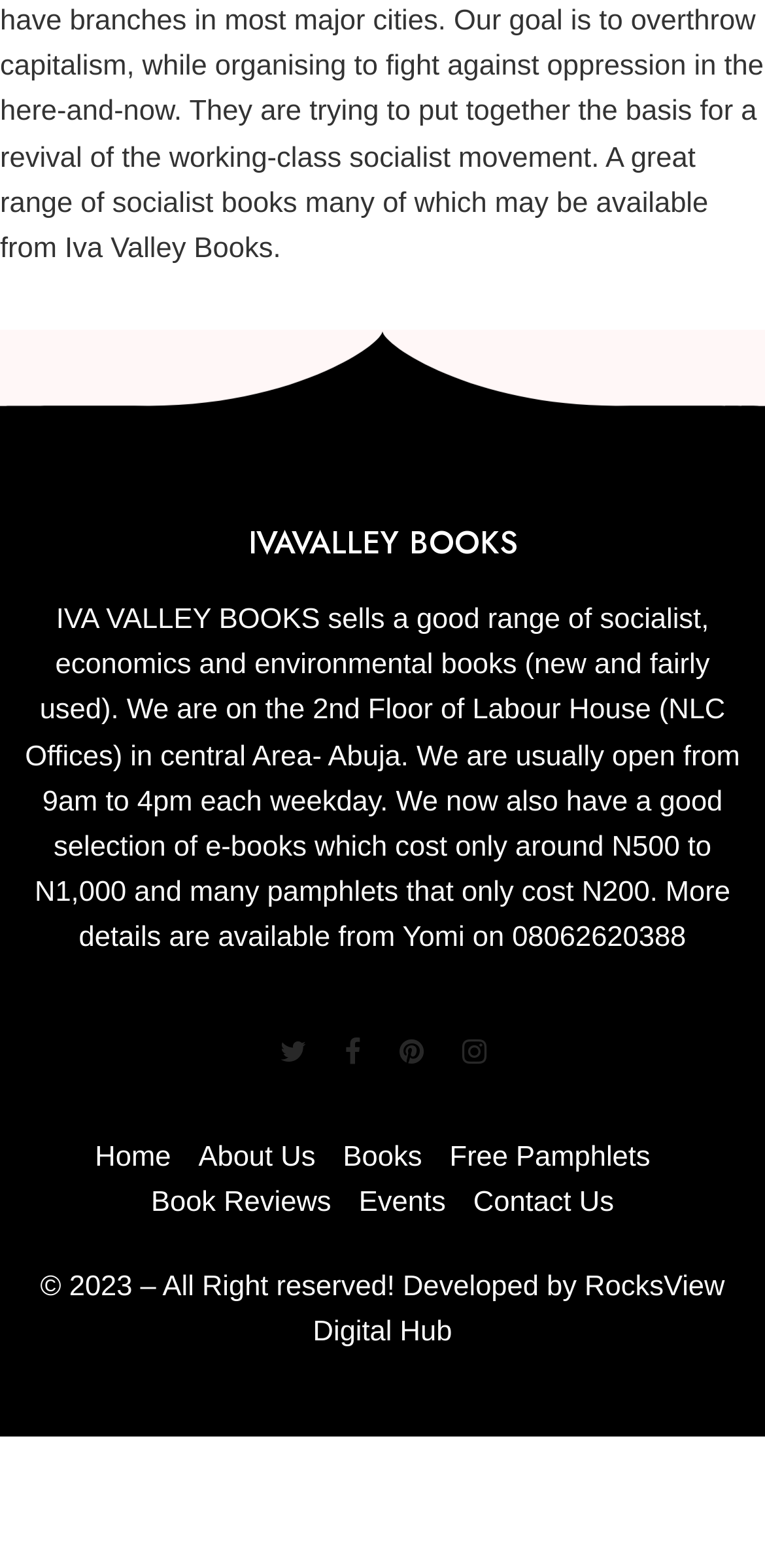Please give a succinct answer to the question in one word or phrase:
How many links are there in the navigation menu?

7